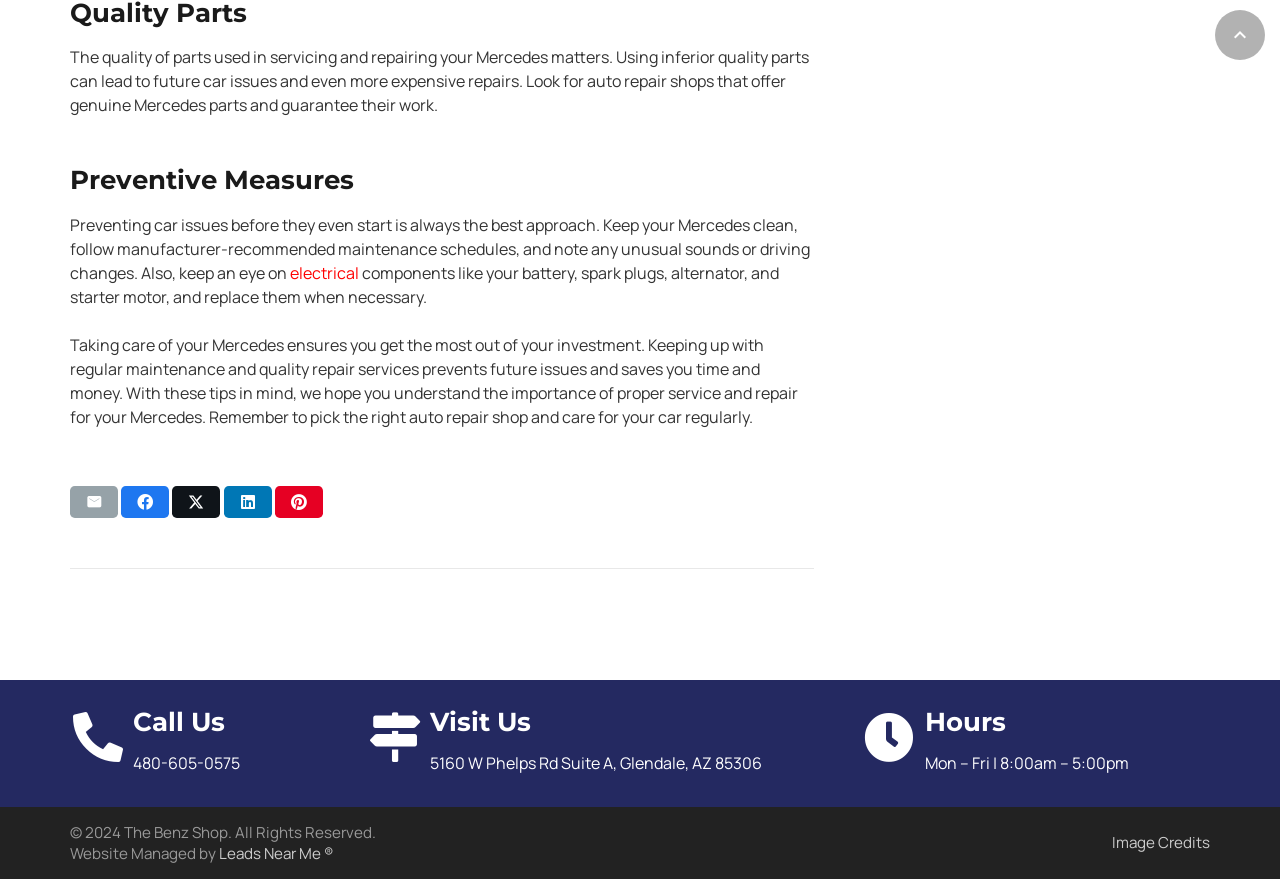What is the address of the service center?
Analyze the image and deliver a detailed answer to the question.

The webpage provides the address of the service center as 5160 W Phelps Rd Suite A, Glendale, AZ 85306, along with a 'Visit Us' link.